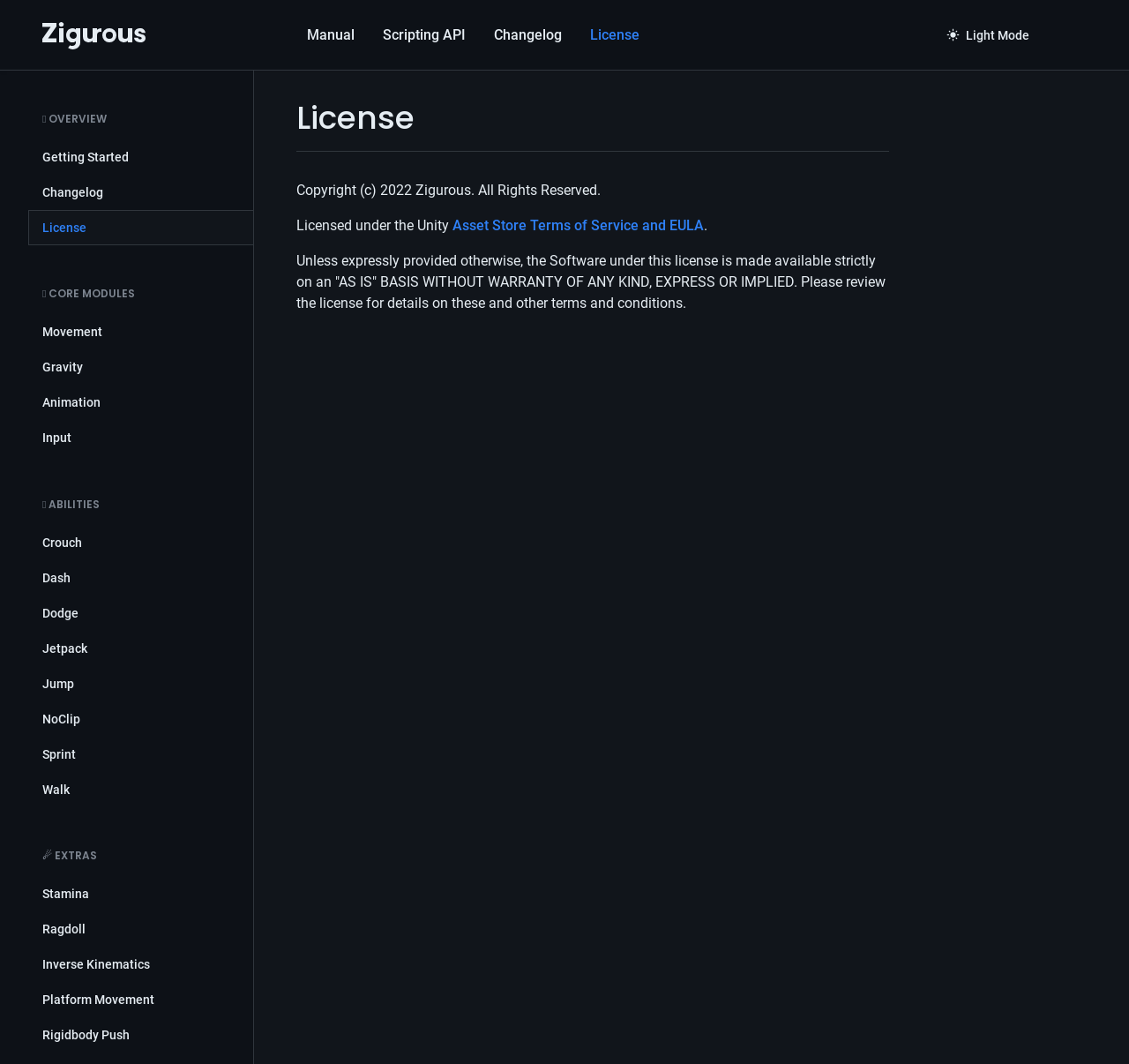How many core modules are listed on the webpage?
Can you offer a detailed and complete answer to this question?

I found the answer by looking at the 'CORE MODULES' section of the webpage, where I saw four link elements listed: 'Movement', 'Gravity', 'Animation', and 'Input'. This suggests that there are four core modules listed on the webpage.